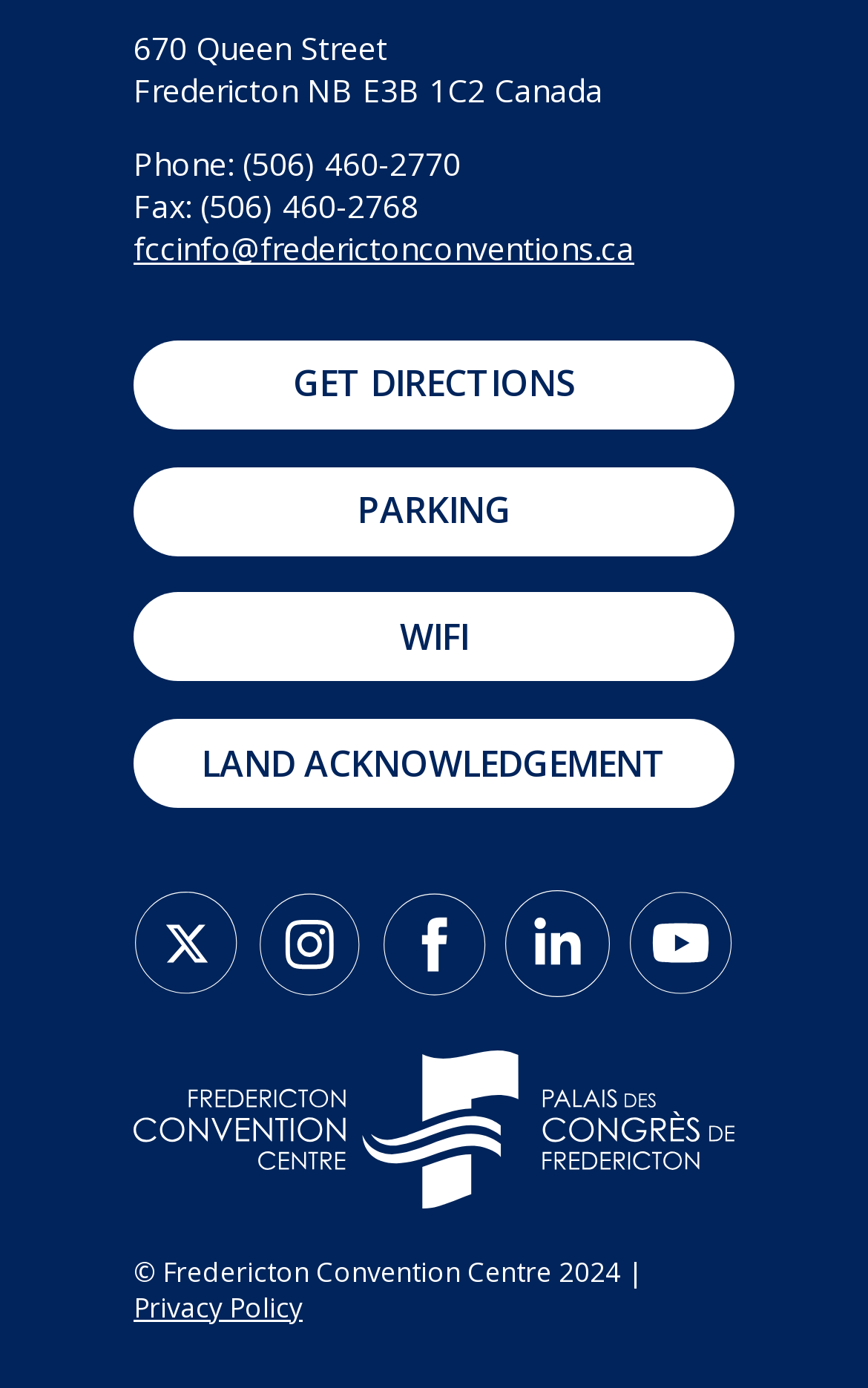Determine the bounding box coordinates of the clickable element to achieve the following action: 'register for the next art retreat'. Provide the coordinates as four float values between 0 and 1, formatted as [left, top, right, bottom].

None